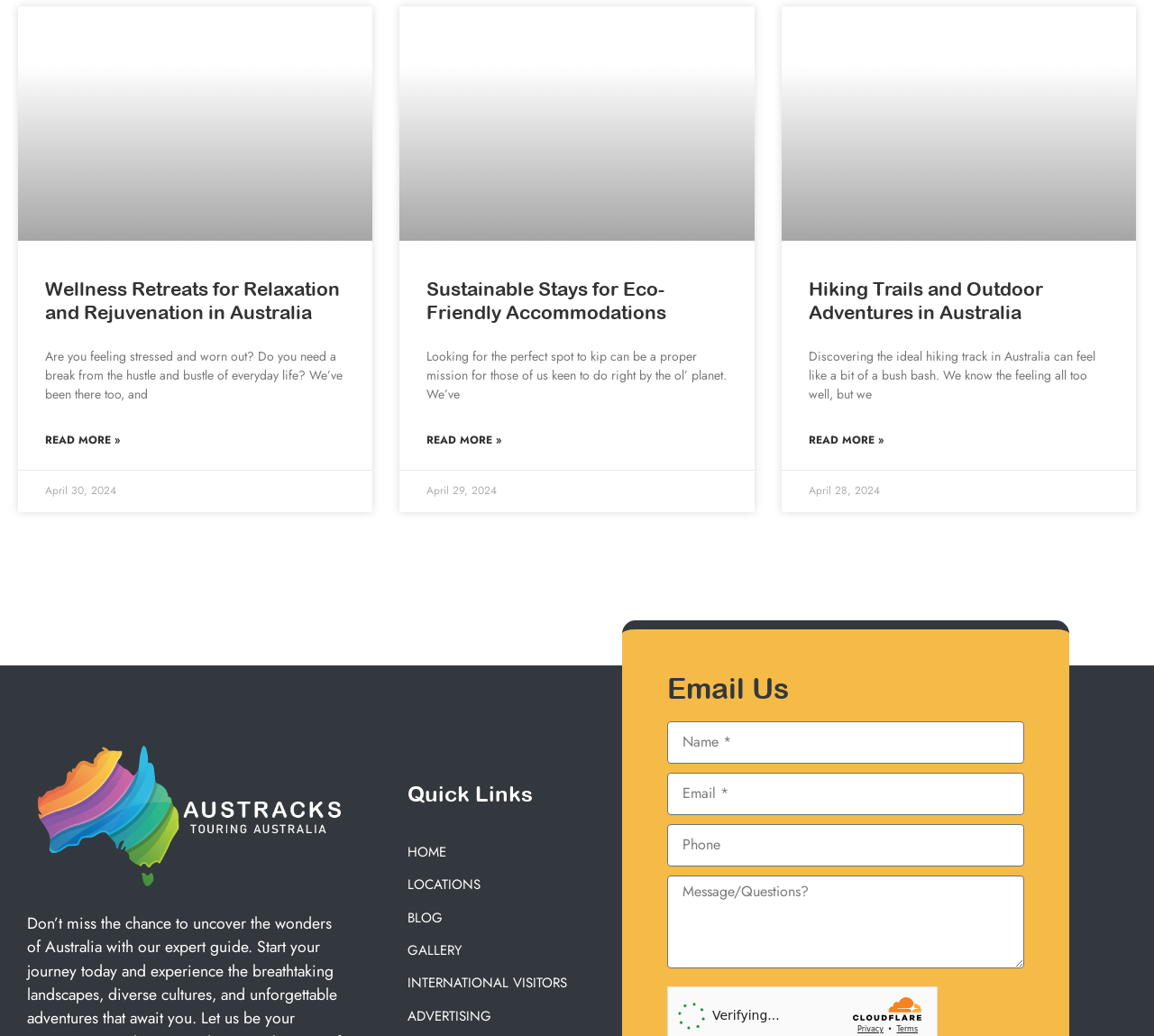Highlight the bounding box coordinates of the element you need to click to perform the following instruction: "View Hiking Trails and Outdoor Adventures in Australia."

[0.701, 0.268, 0.904, 0.312]